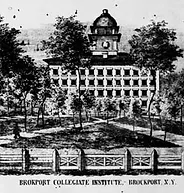Describe the image with as much detail as possible.

The image displays the Brockport Collegiate Institute located in Brockport, New York. This early depiction showcases the institute's architecture, characterized by its prominent central clock tower and symmetrical façade, surrounded by landscaped grounds and trees. Established in the 19th century, the institution has a rich history, being founded on October 4, 1870. The image captures the essence of academic life during that era, reflecting the simplicity and dignity of the school's design amidst its natural setting.